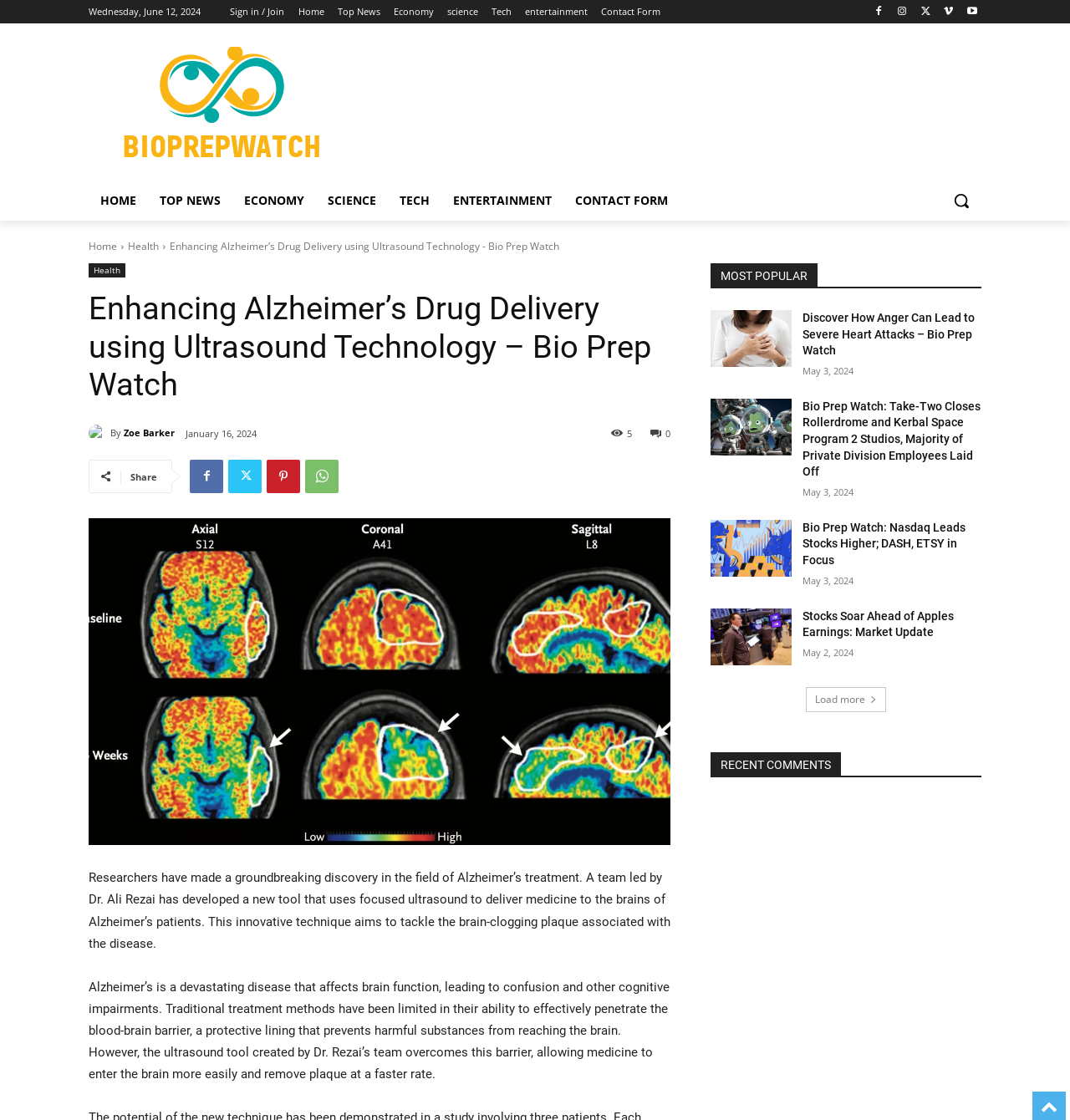Please specify the bounding box coordinates of the clickable section necessary to execute the following command: "Load more articles".

[0.753, 0.613, 0.828, 0.635]